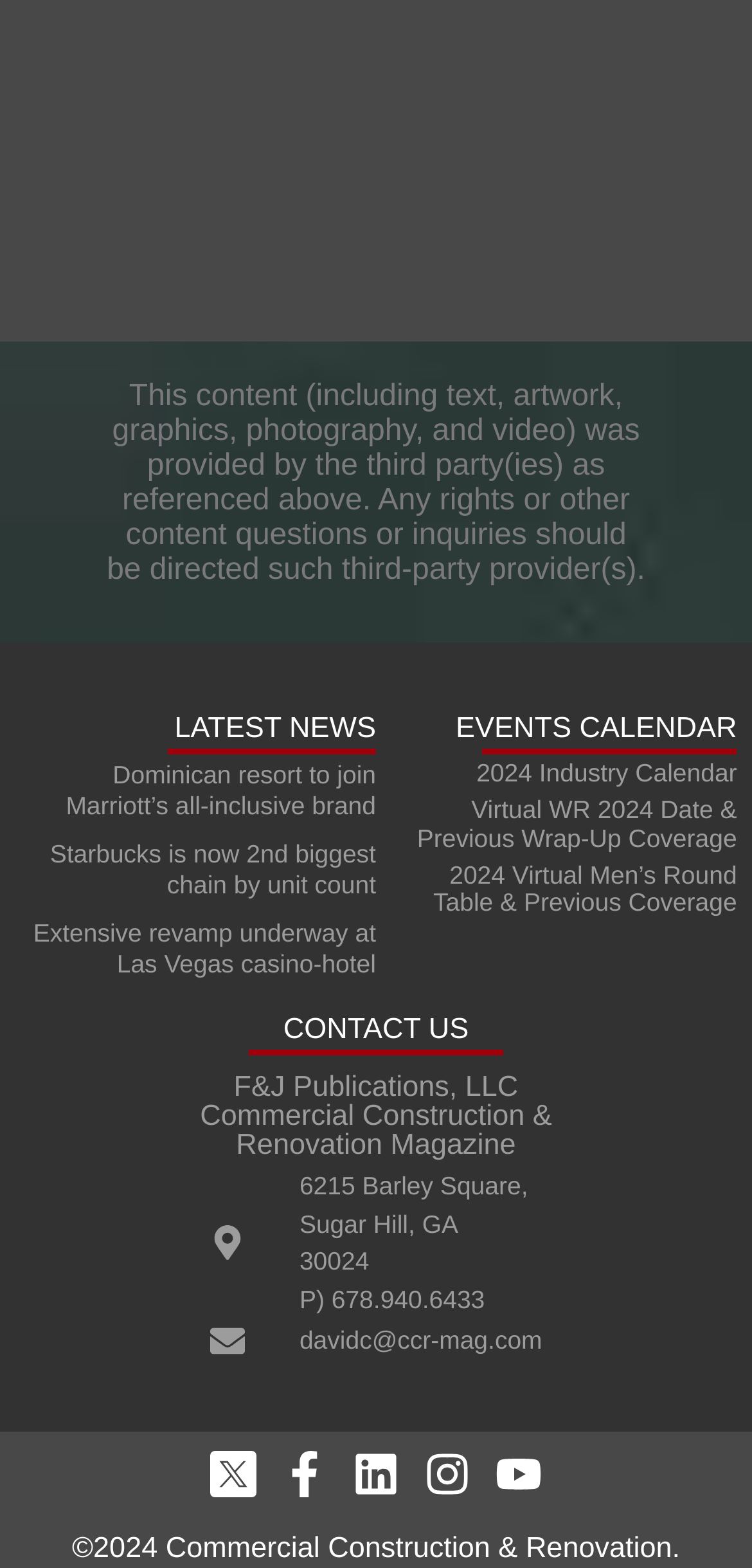Please identify the bounding box coordinates of the clickable region that I should interact with to perform the following instruction: "Email davidc@ccr-mag.com". The coordinates should be expressed as four float numbers between 0 and 1, i.e., [left, top, right, bottom].

[0.279, 0.843, 0.721, 0.867]